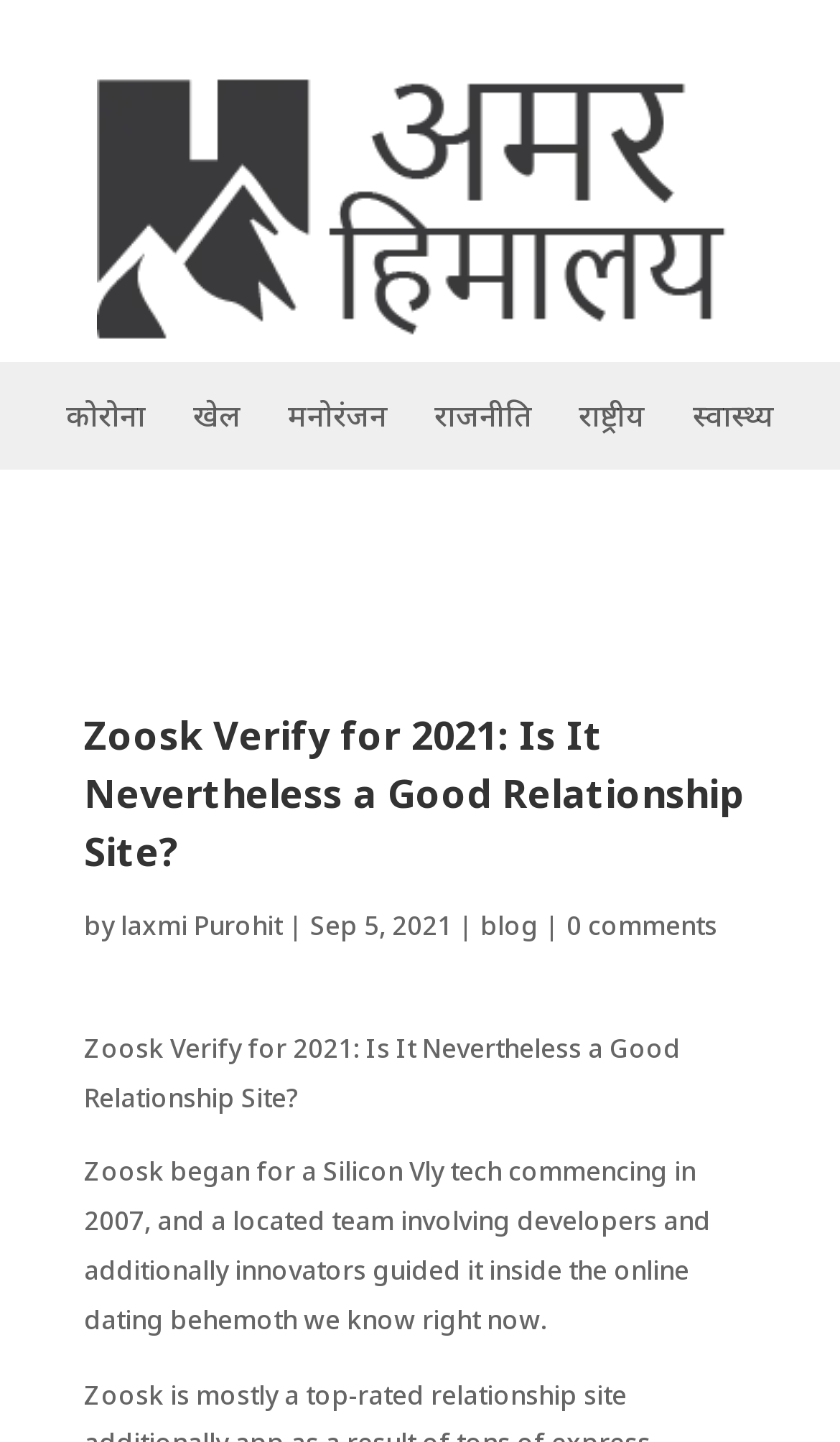Find the bounding box coordinates of the element to click in order to complete the given instruction: "Click the link to read more about Zoosk."

[0.115, 0.232, 0.885, 0.257]